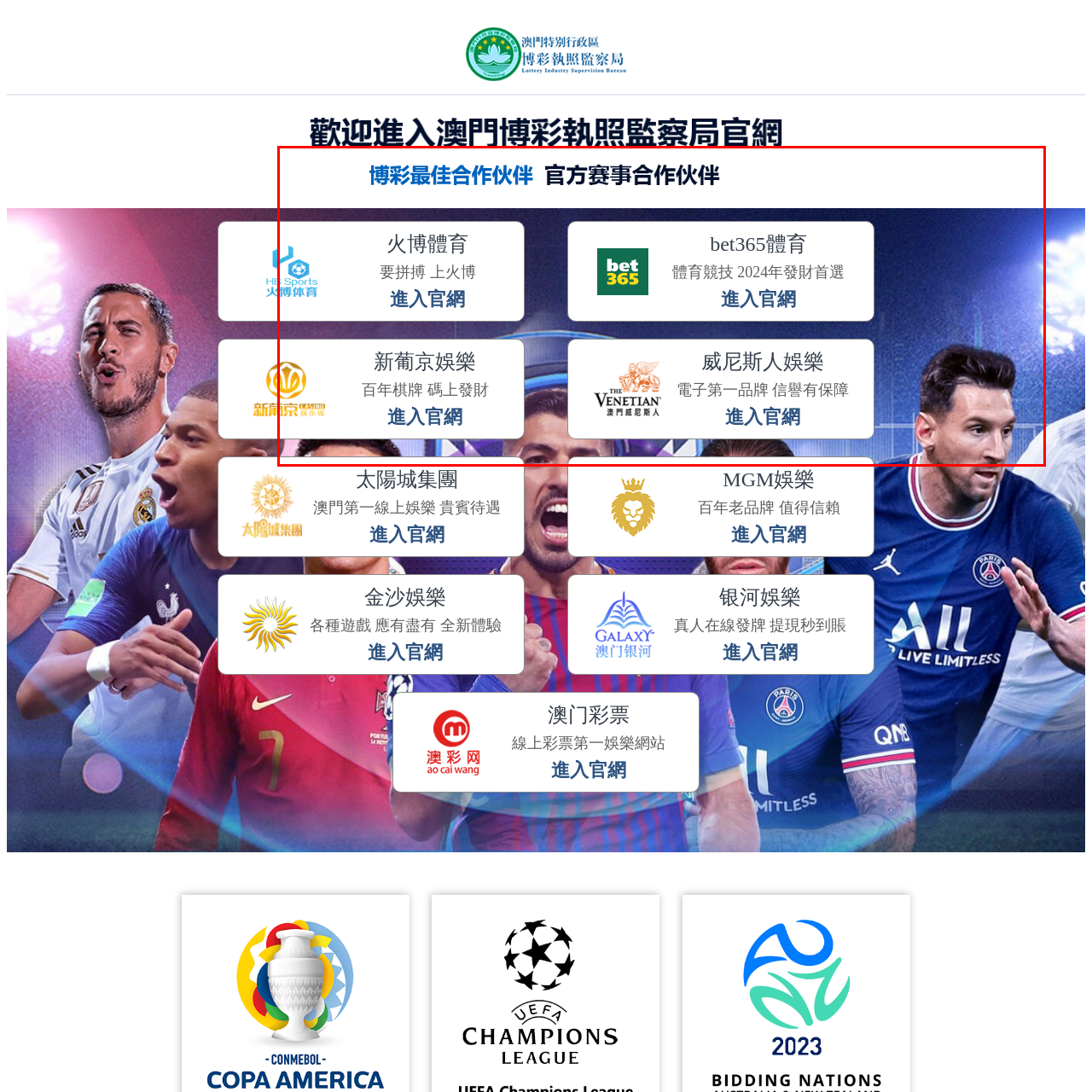View the element within the red boundary, What is Venetian known for? 
Deliver your response in one word or phrase.

Entertainment offerings